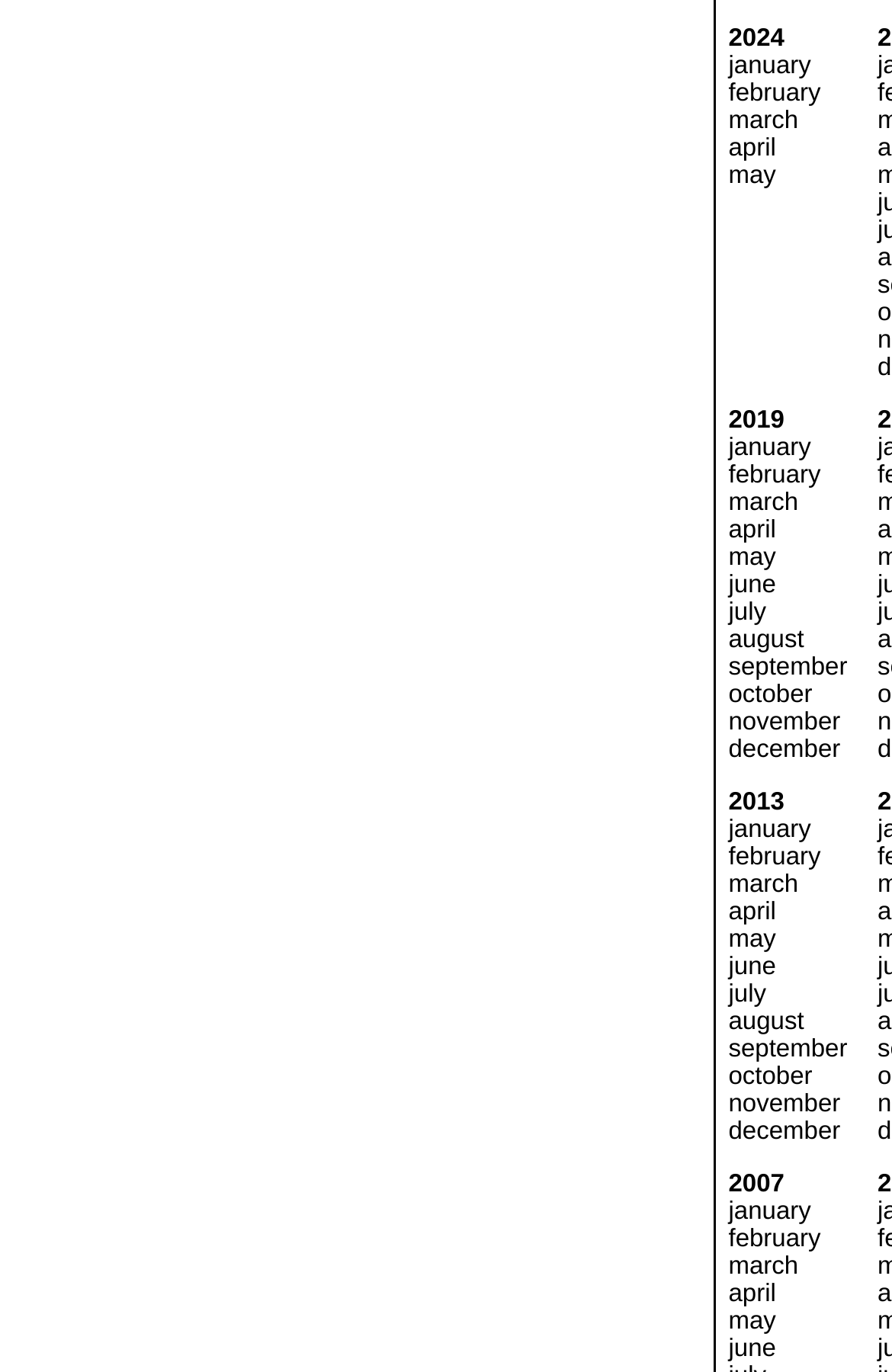Determine the coordinates of the bounding box for the clickable area needed to execute this instruction: "go to april".

[0.817, 0.098, 0.87, 0.118]